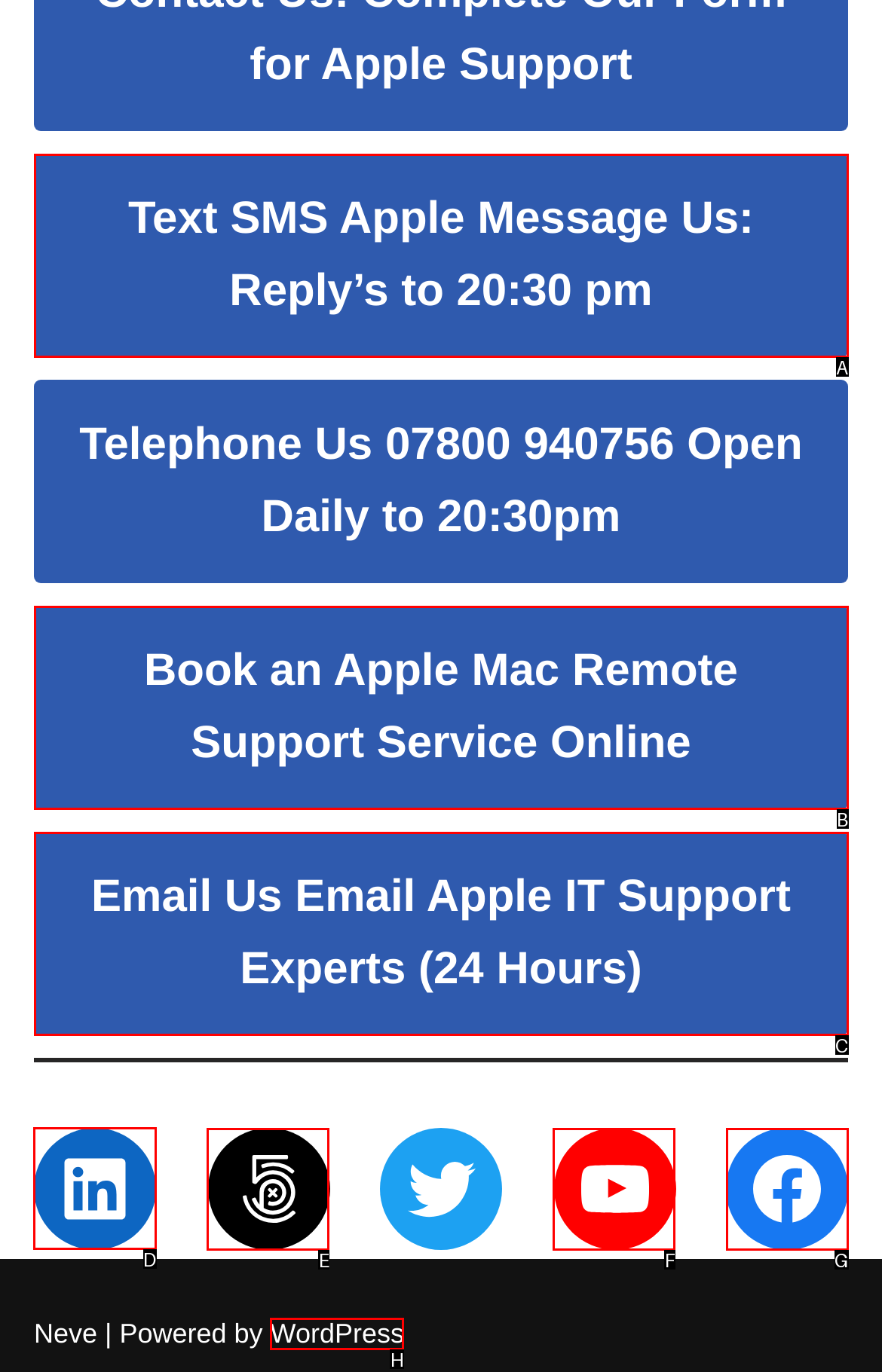Determine which HTML element to click to execute the following task: Listen on Spotify Answer with the letter of the selected option.

None